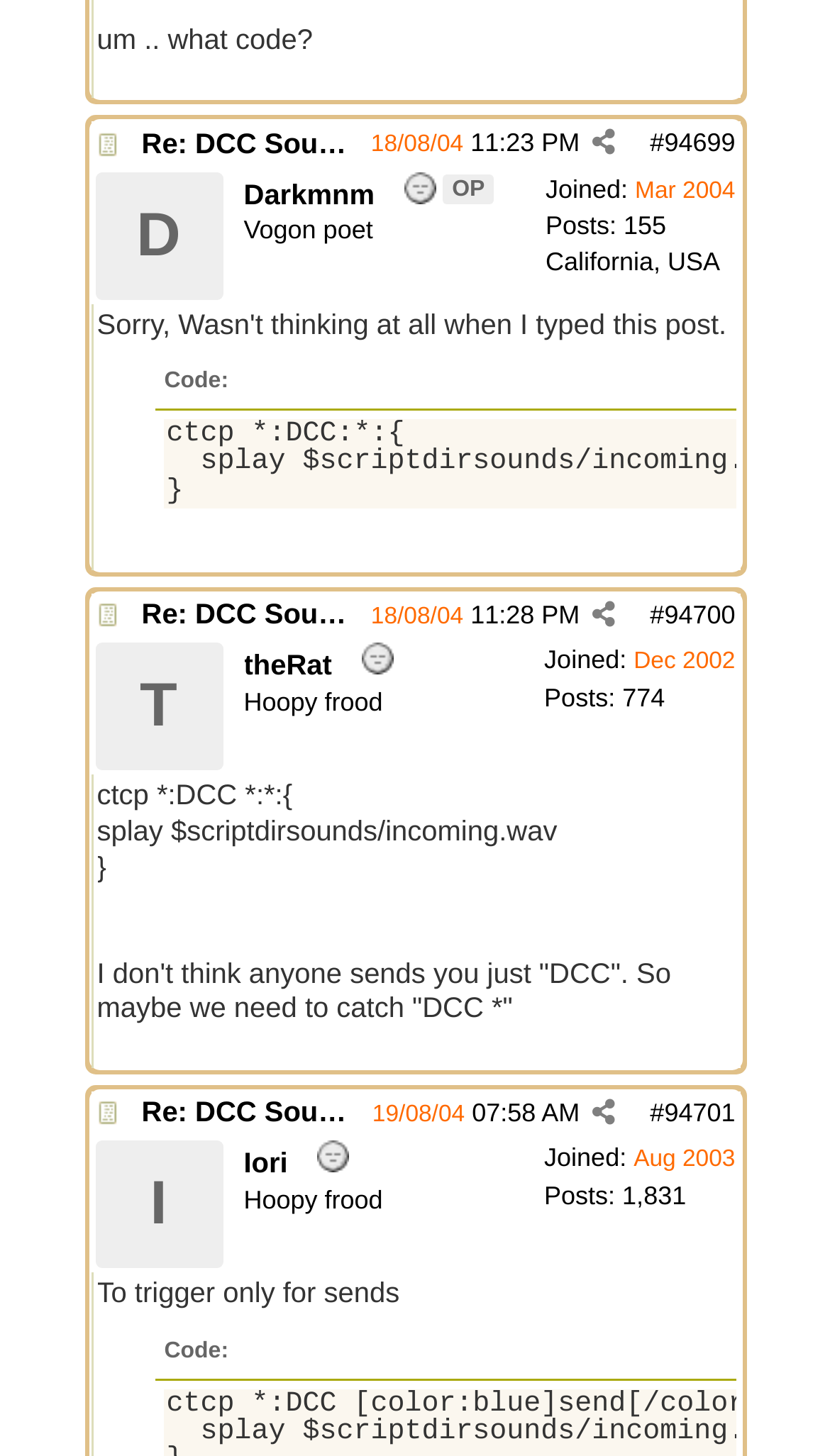What is the username of the user who posted the first message?
Please provide a detailed answer to the question.

I looked at the first grid cell and found that the username of the user who posted the first message is 'Darkmnm' as indicated by the link text 'Darkmnm'.